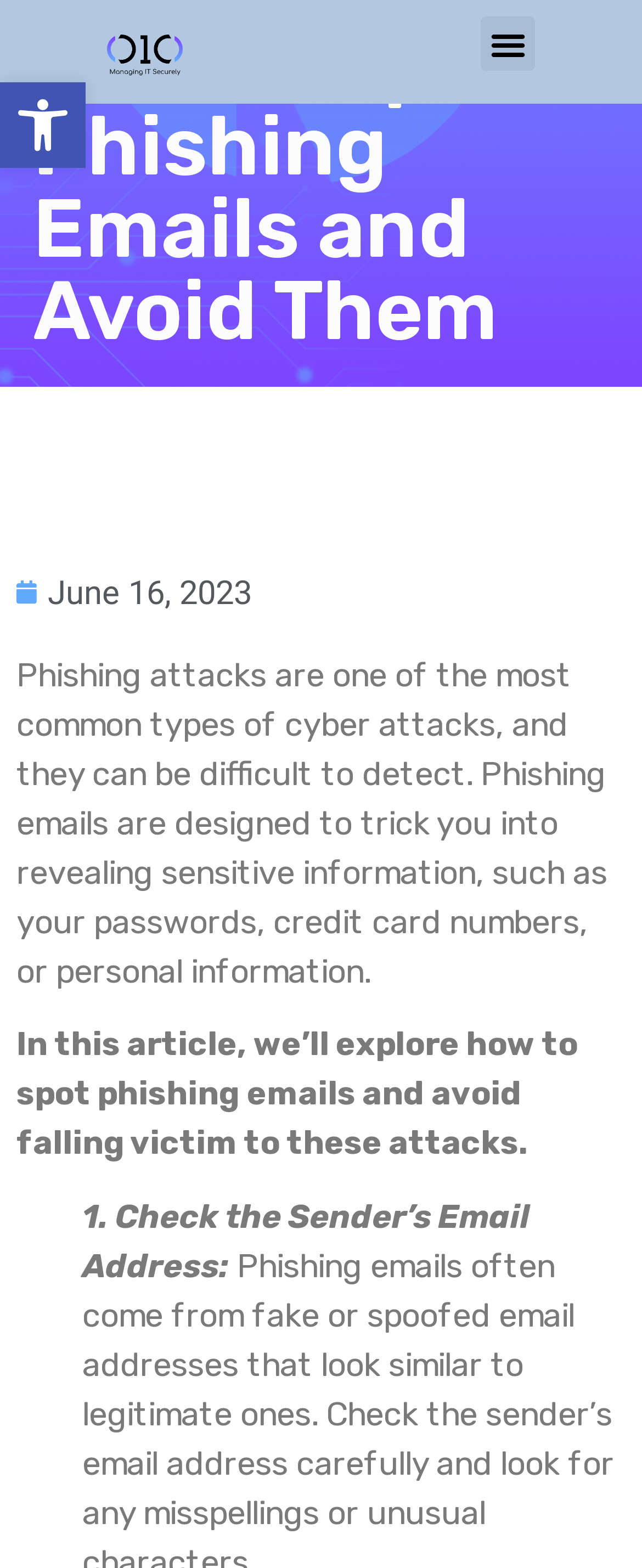Please find and report the primary heading text from the webpage.

How to Spot Phishing Emails and Avoid Them